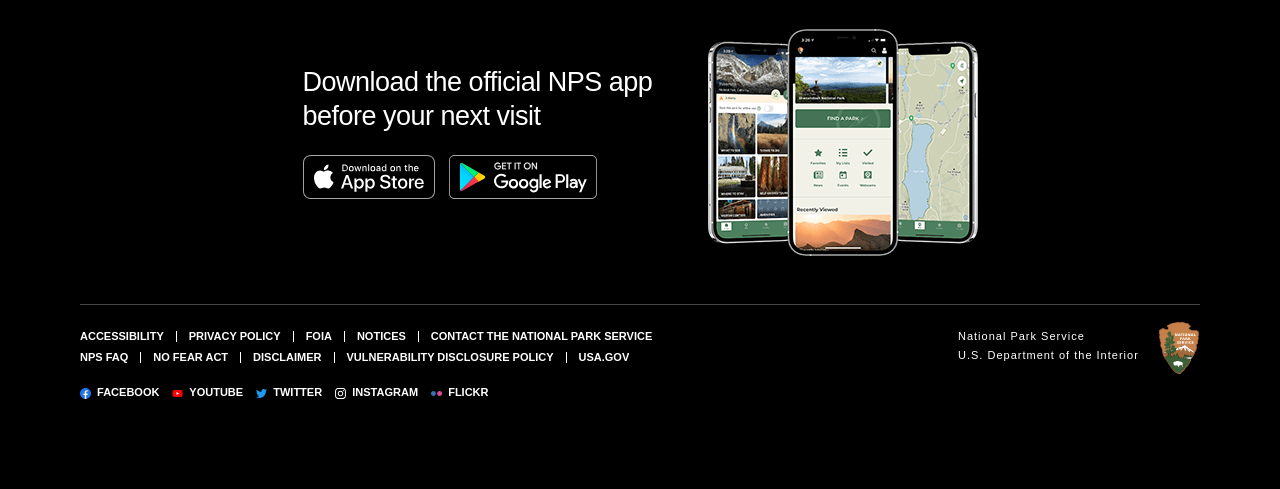Answer the question in a single word or phrase:
Where can I download the NPS app?

App Store and Google Play